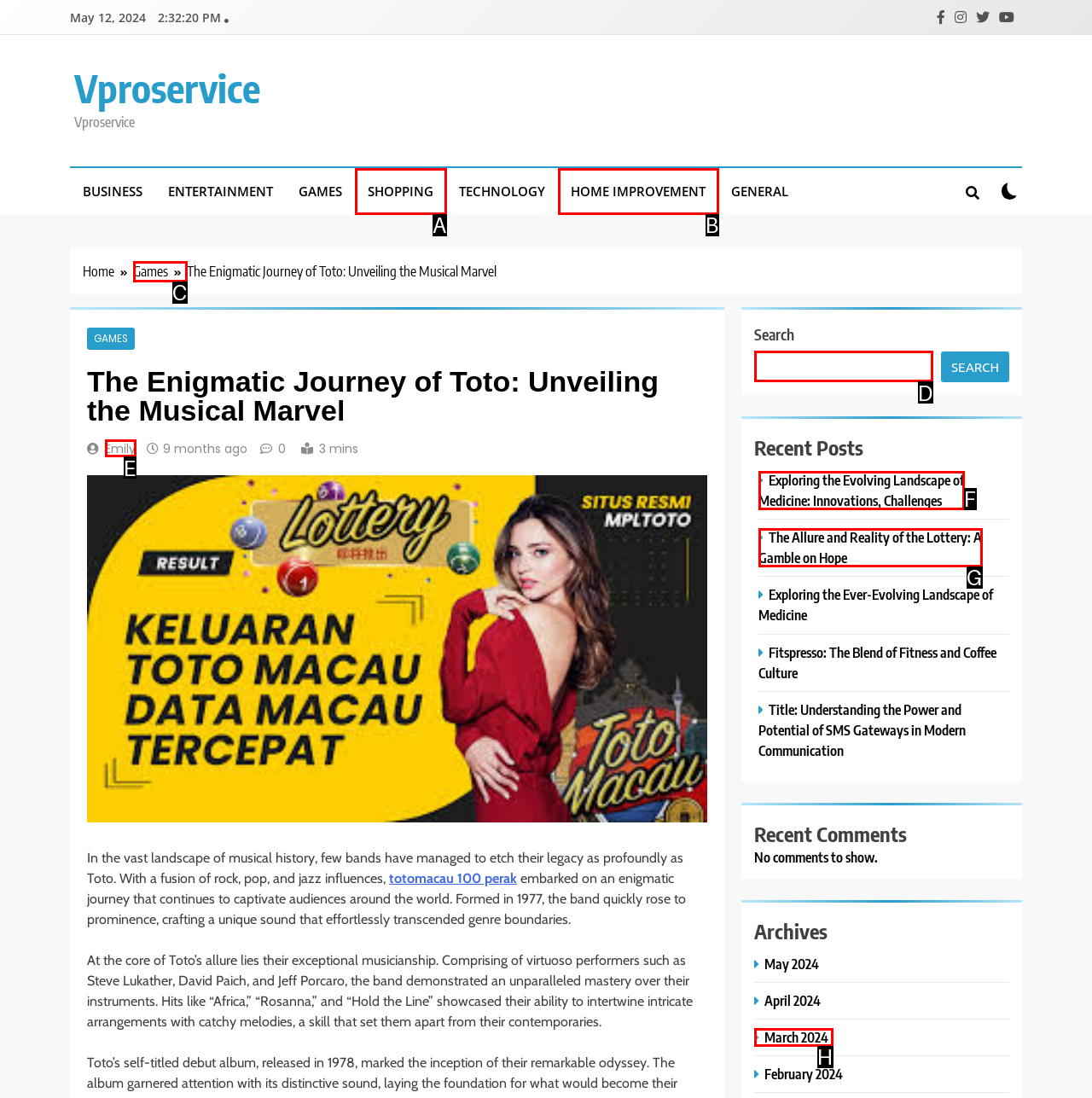Select the letter of the element you need to click to complete this task: Search for something
Answer using the letter from the specified choices.

D